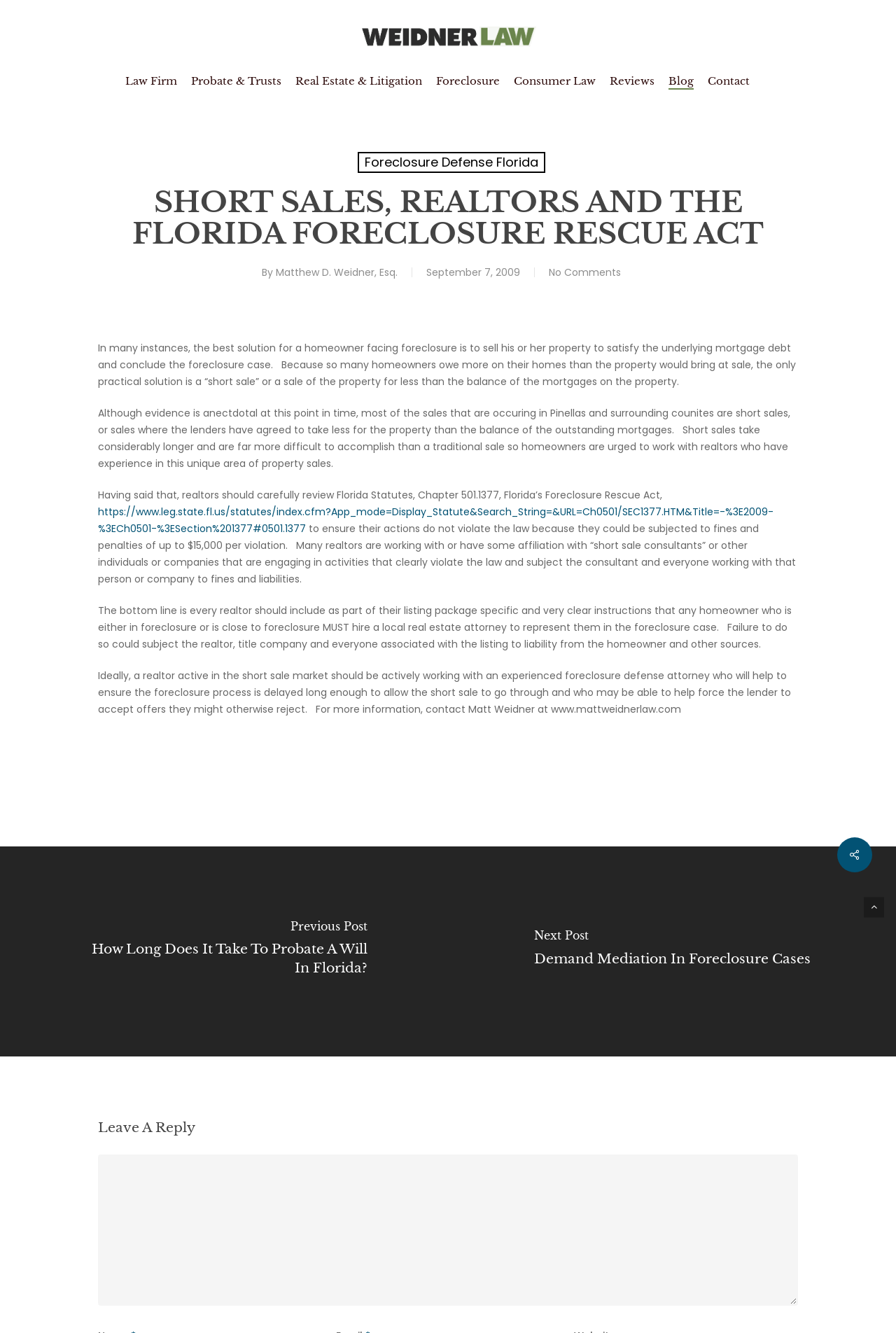Identify the bounding box coordinates of the section that should be clicked to achieve the task described: "Read the article by Matthew D. Weidner, Esq.".

[0.307, 0.199, 0.443, 0.21]